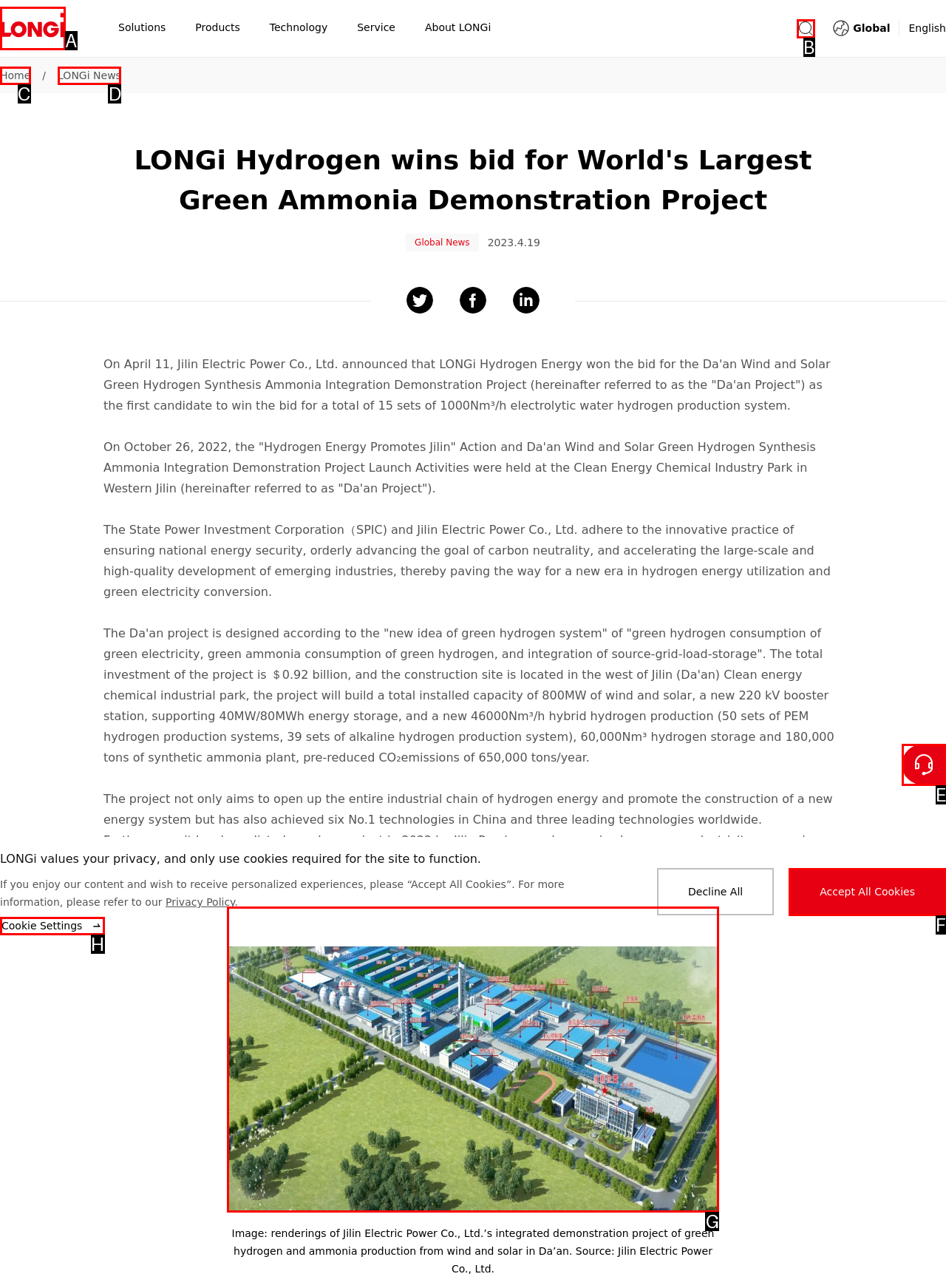Point out the UI element to be clicked for this instruction: View the image of Jilin Electric Power Co., Ltd.’s integrated demonstration project. Provide the answer as the letter of the chosen element.

G